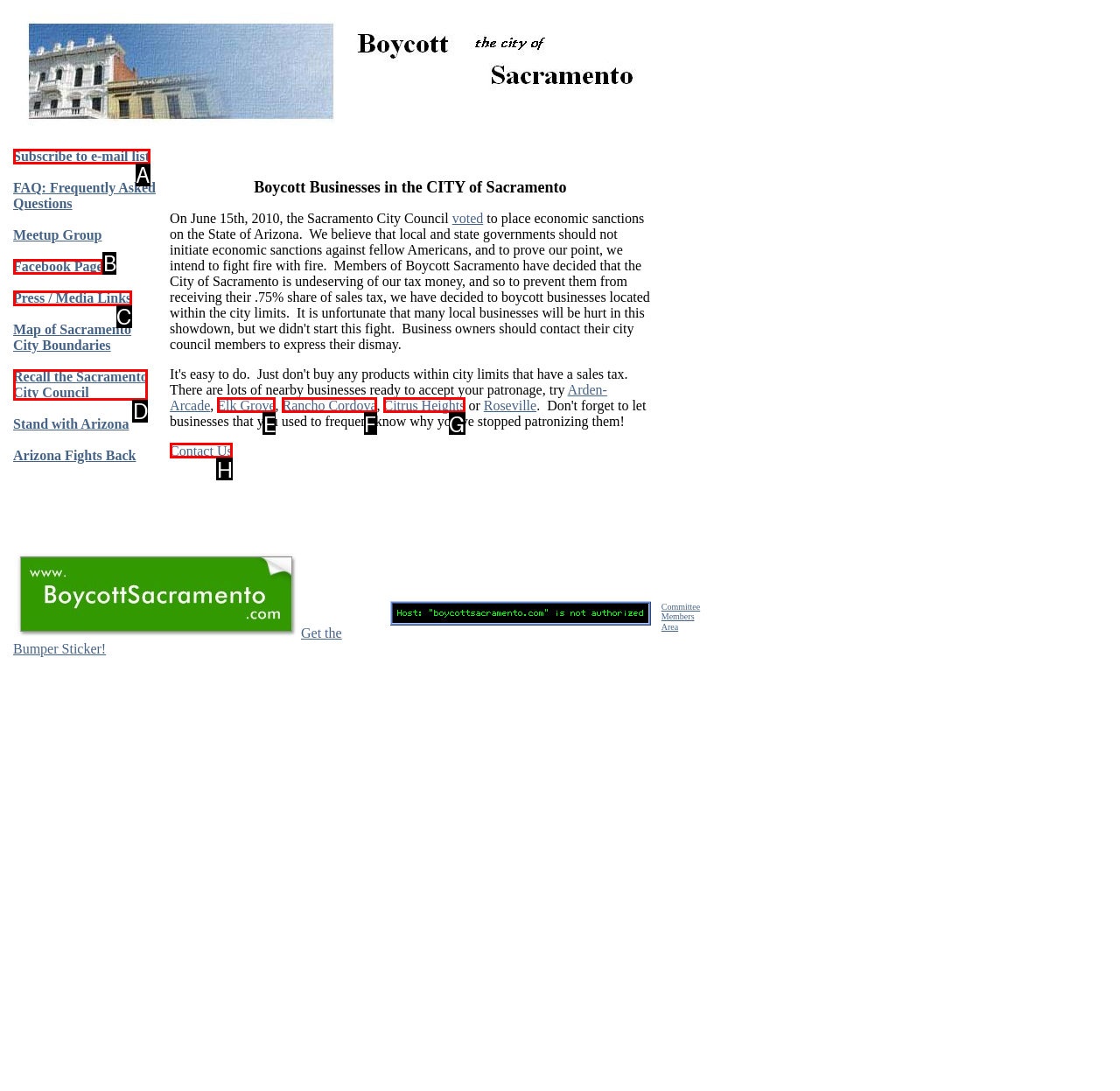Point out the option that best suits the description: Elk Grove
Indicate your answer with the letter of the selected choice.

E